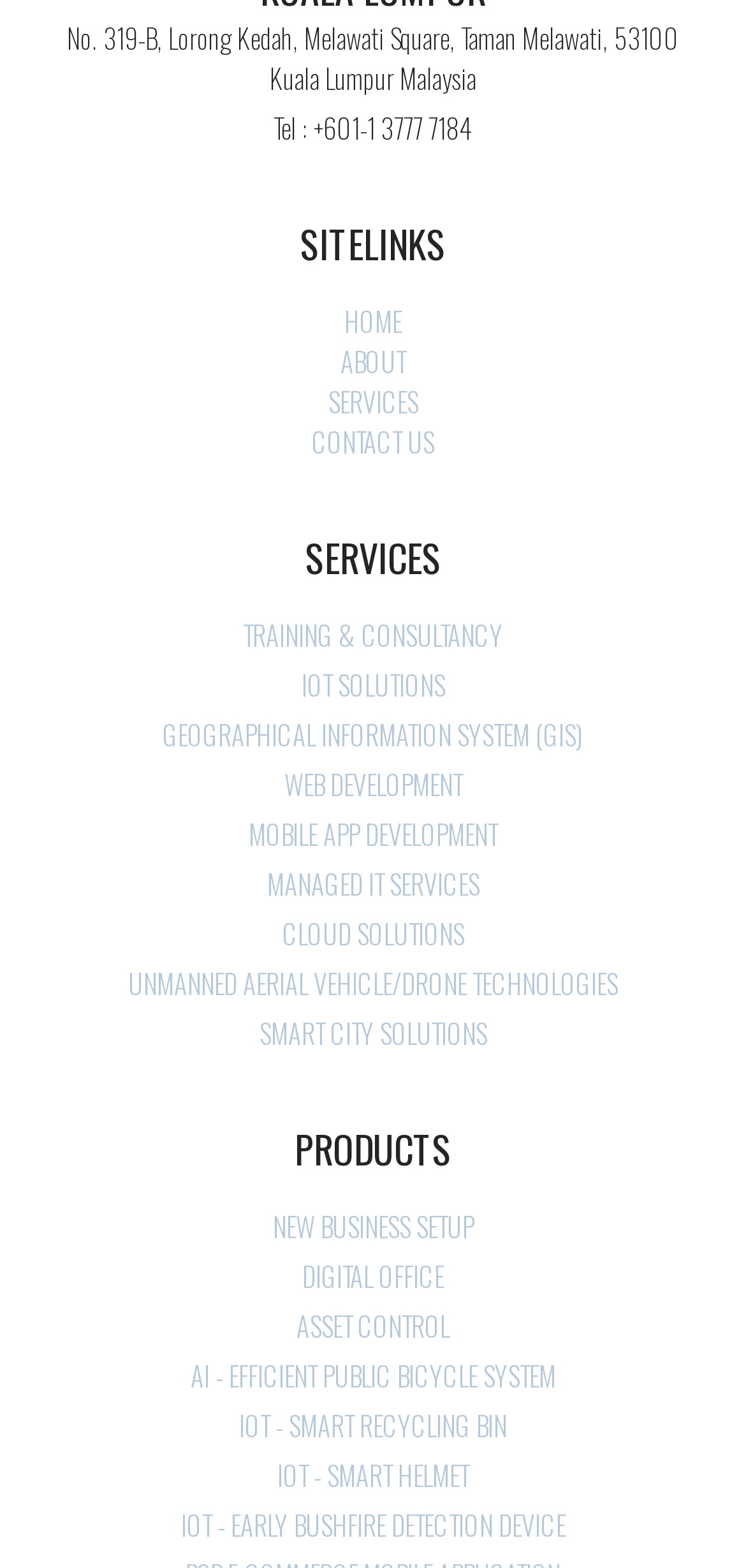Find the bounding box coordinates of the clickable area required to complete the following action: "Check out IOT - SMART HELMET".

[0.026, 0.927, 0.974, 0.953]